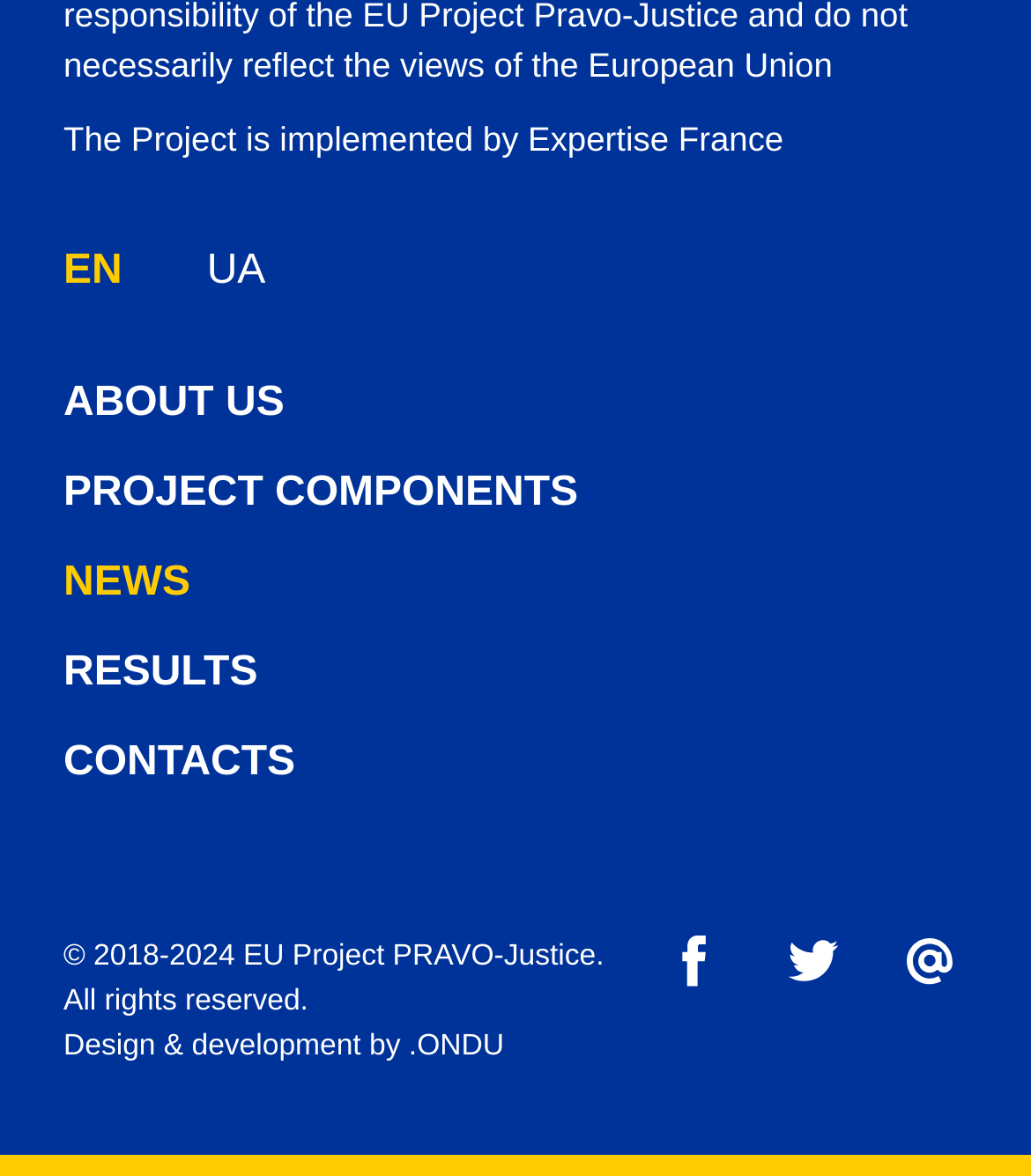How many main menu items are there?
Based on the image, answer the question with a single word or brief phrase.

5